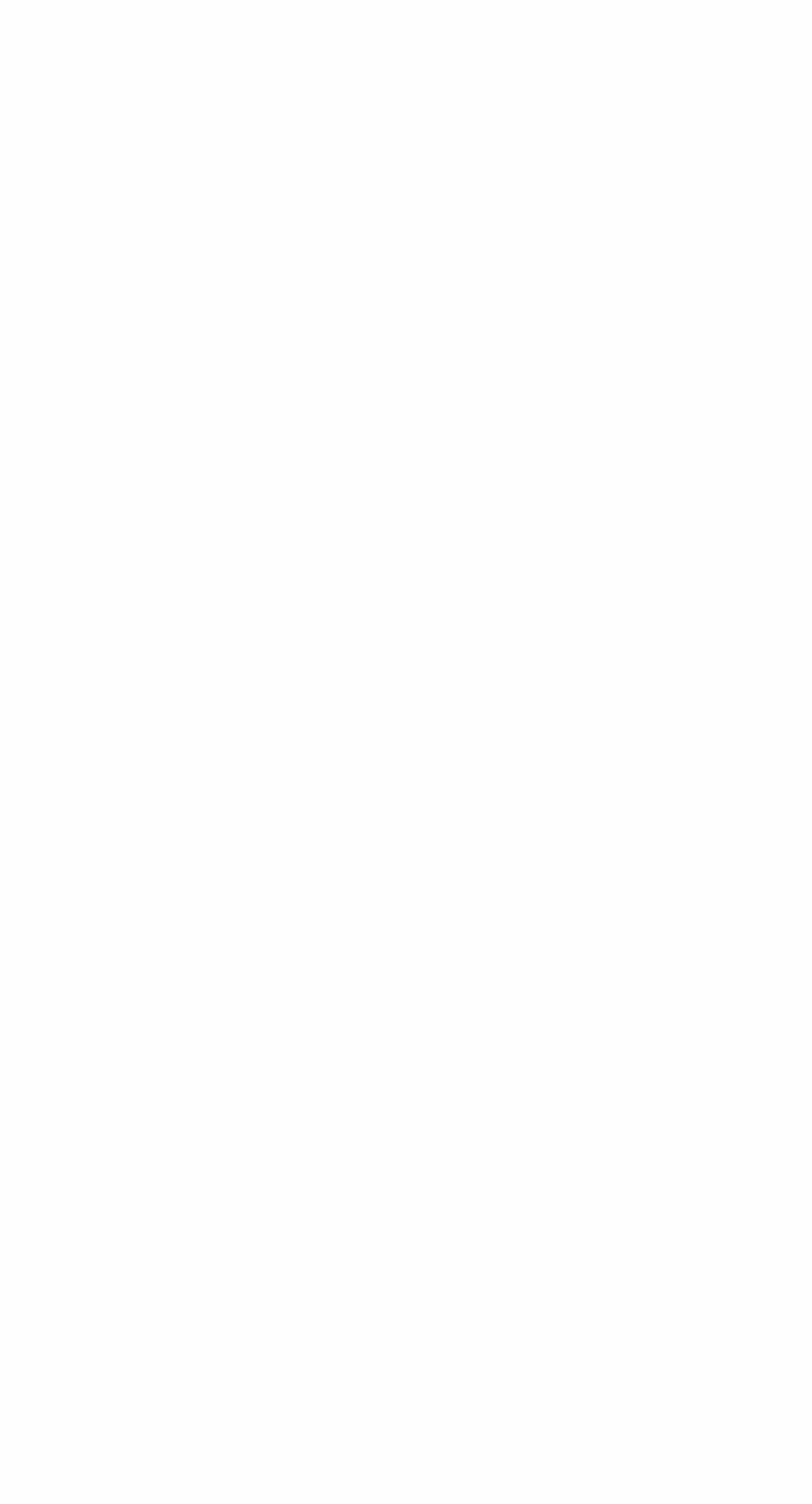What is the purpose of the links 'Programmes', 'Publications', 'Analysis', and 'Media'?
Carefully examine the image and provide a detailed answer to the question.

These links are grouped together and are likely to be categories of content that the website offers, such as programmes, publications, analysis, and media, allowing users to access different types of content related to the organization's work.